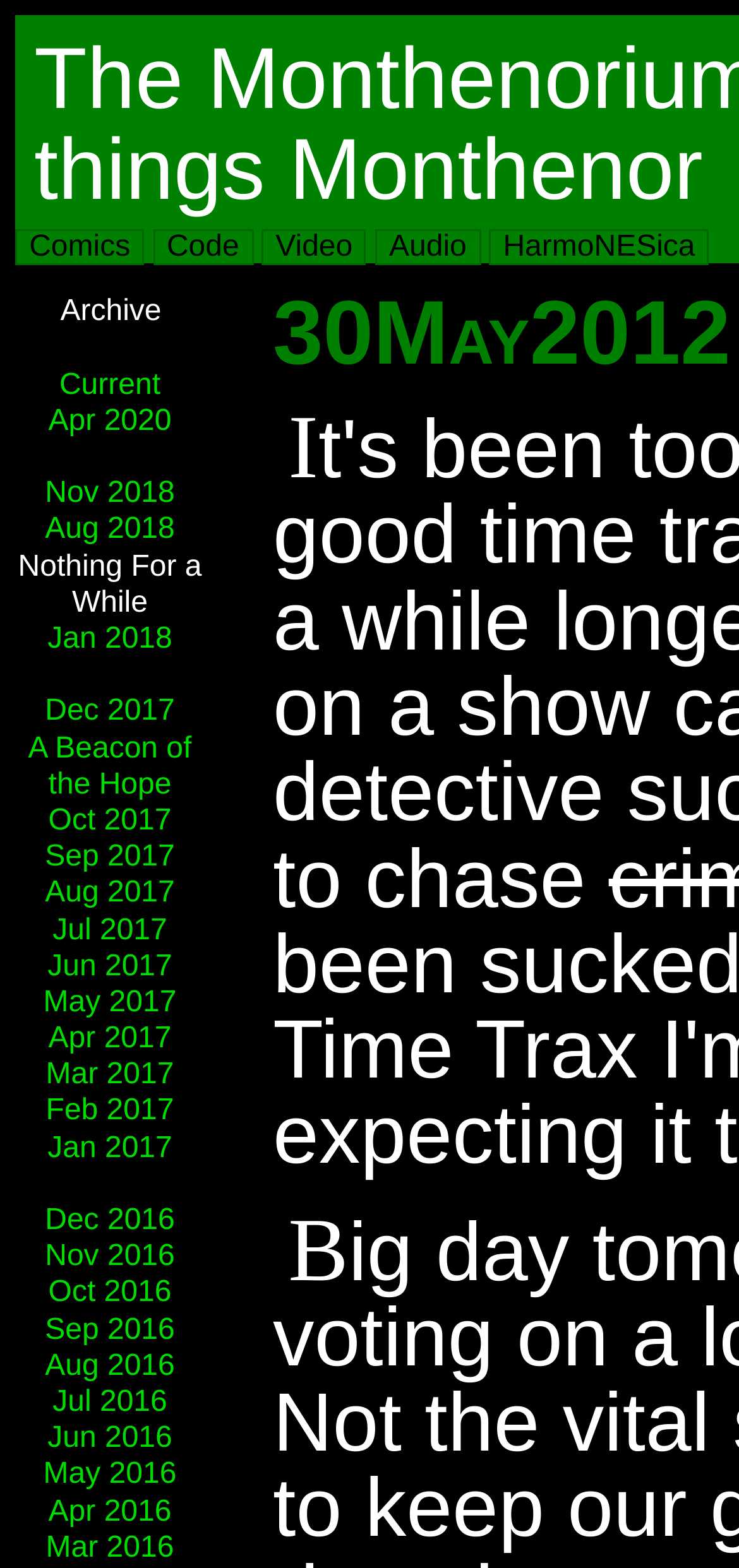Locate the bounding box coordinates of the region to be clicked to comply with the following instruction: "Check out A Beacon of the Hope". The coordinates must be four float numbers between 0 and 1, in the form [left, top, right, bottom].

[0.038, 0.467, 0.259, 0.511]